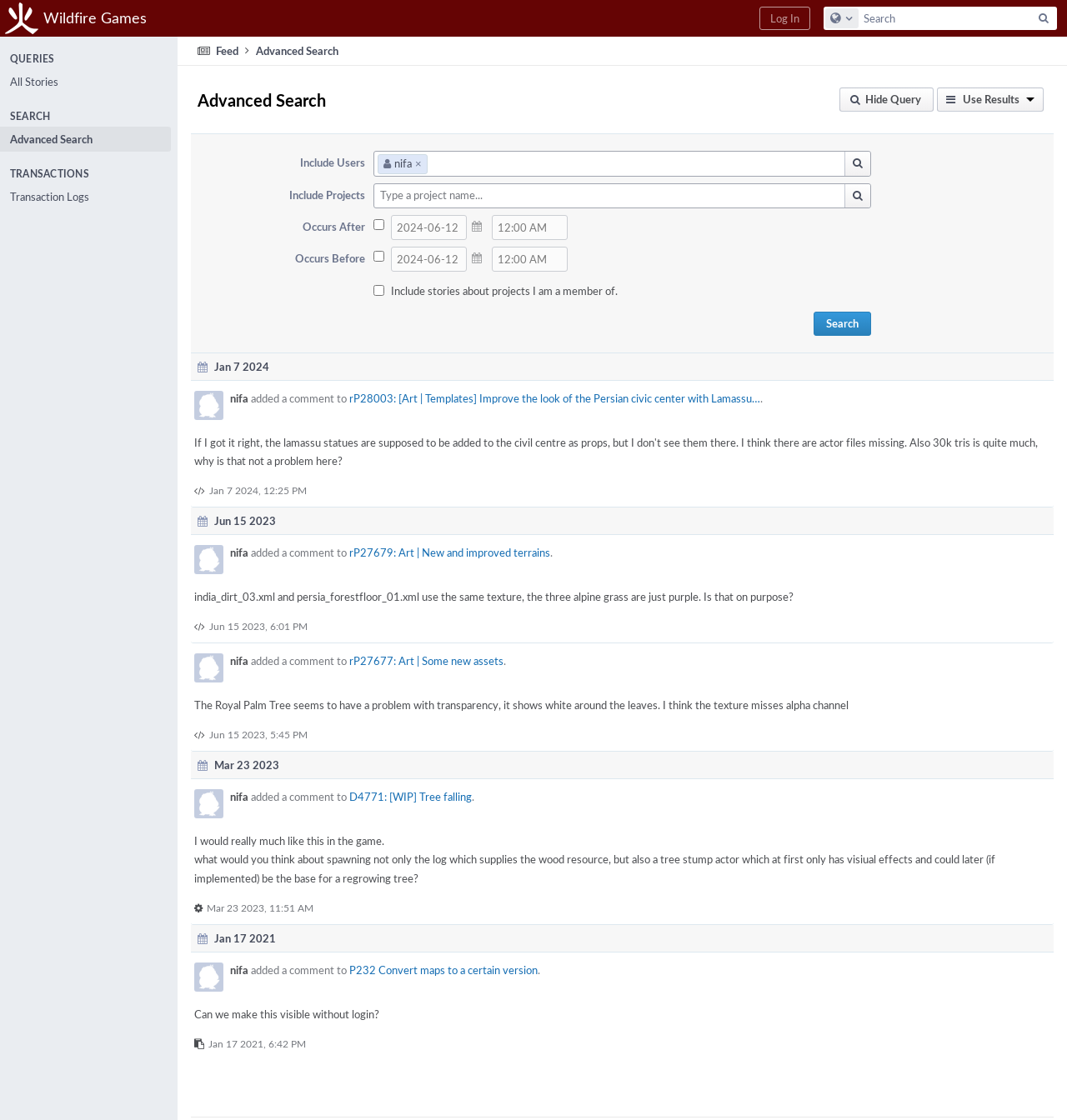Determine the bounding box coordinates of the region I should click to achieve the following instruction: "Search for something". Ensure the bounding box coordinates are four float numbers between 0 and 1, i.e., [left, top, right, bottom].

[0.967, 0.007, 0.989, 0.025]